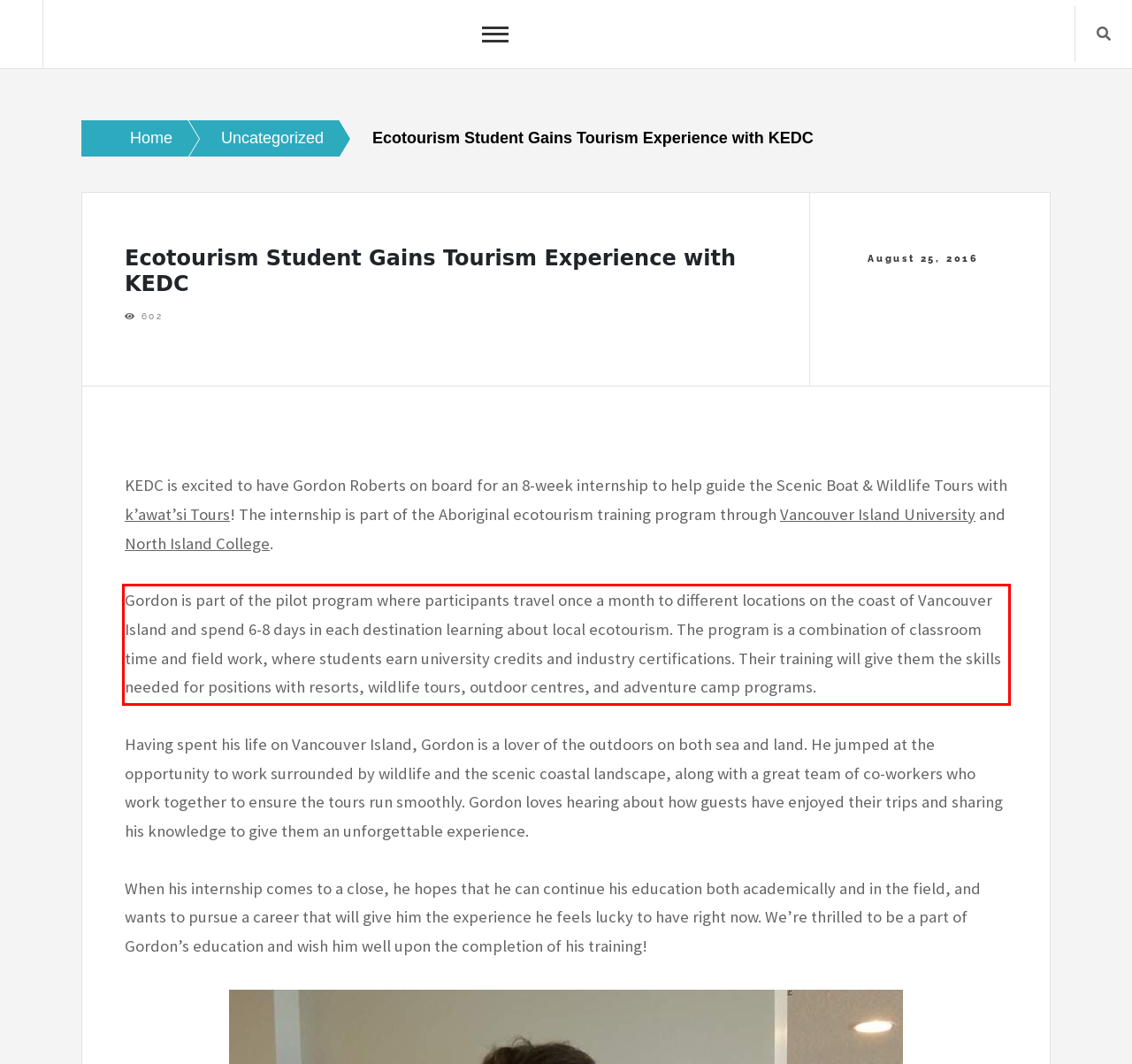You have a screenshot of a webpage, and there is a red bounding box around a UI element. Utilize OCR to extract the text within this red bounding box.

Gordon is part of the pilot program where participants travel once a month to different locations on the coast of Vancouver Island and spend 6-8 days in each destination learning about local ecotourism. The program is a combination of classroom time and field work, where students earn university credits and industry certifications. Their training will give them the skills needed for positions with resorts, wildlife tours, outdoor centres, and adventure camp programs.